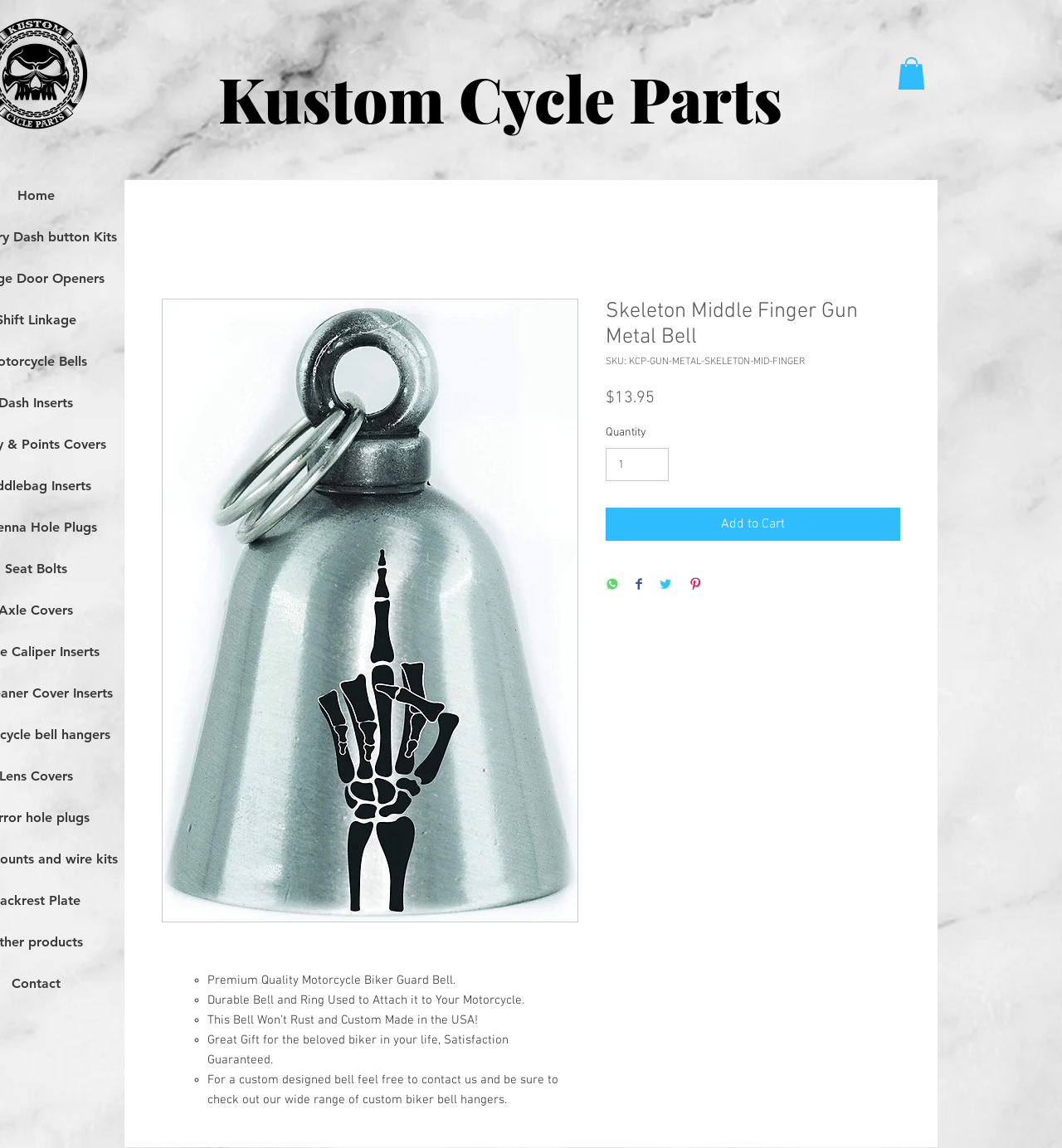What is the minimum quantity that can be ordered?
Give a one-word or short-phrase answer derived from the screenshot.

1